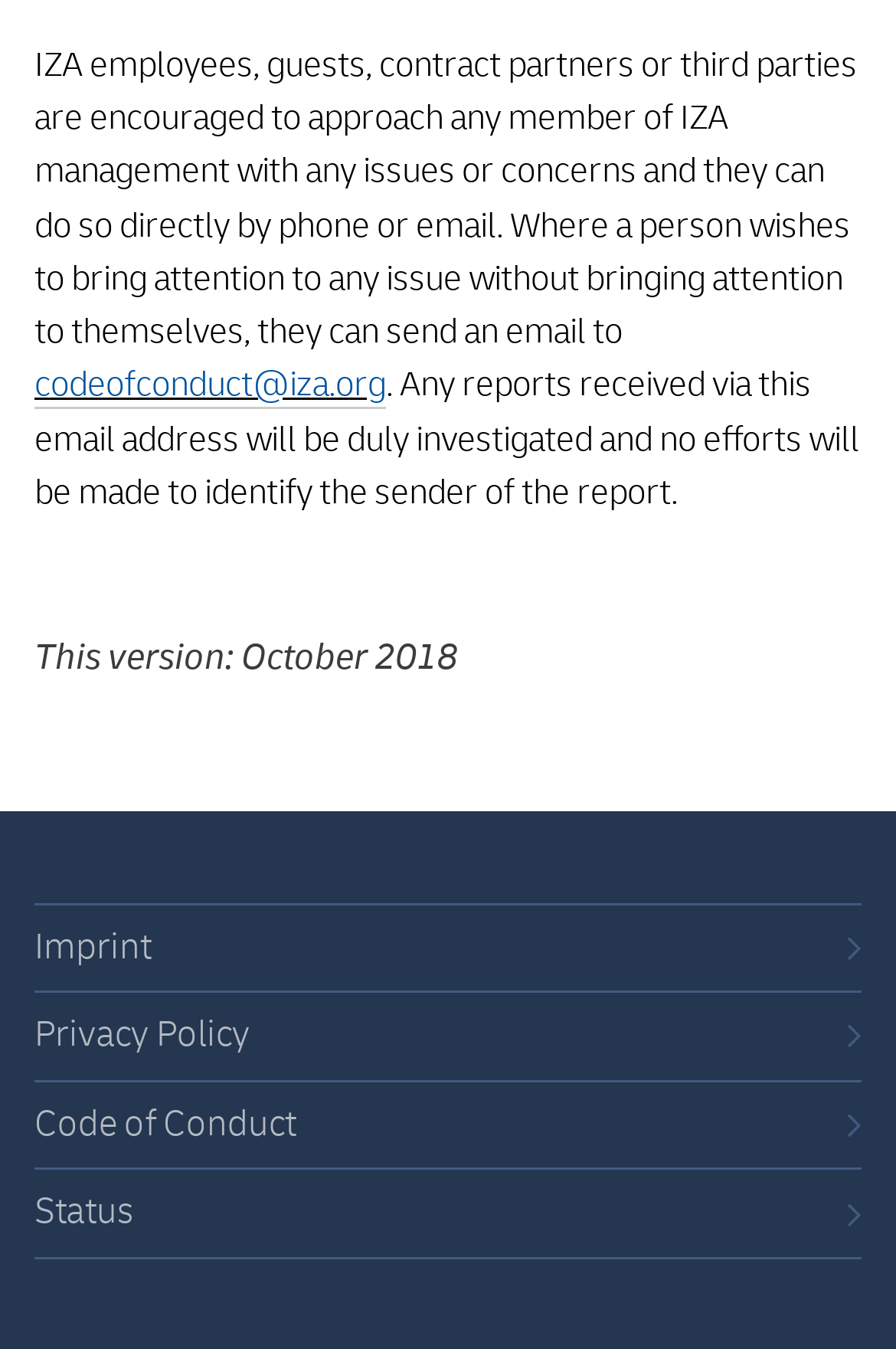Please analyze the image and provide a thorough answer to the question:
What is the purpose of the email address codeofconduct@iza.org?

The purpose of the email address codeofconduct@iza.org is to allow individuals to report issues or concerns anonymously, as stated in the text 'Where a person wishes to bring attention to any issue without bringing attention to themselves, they can send an email to codeofconduct@iza.org.'